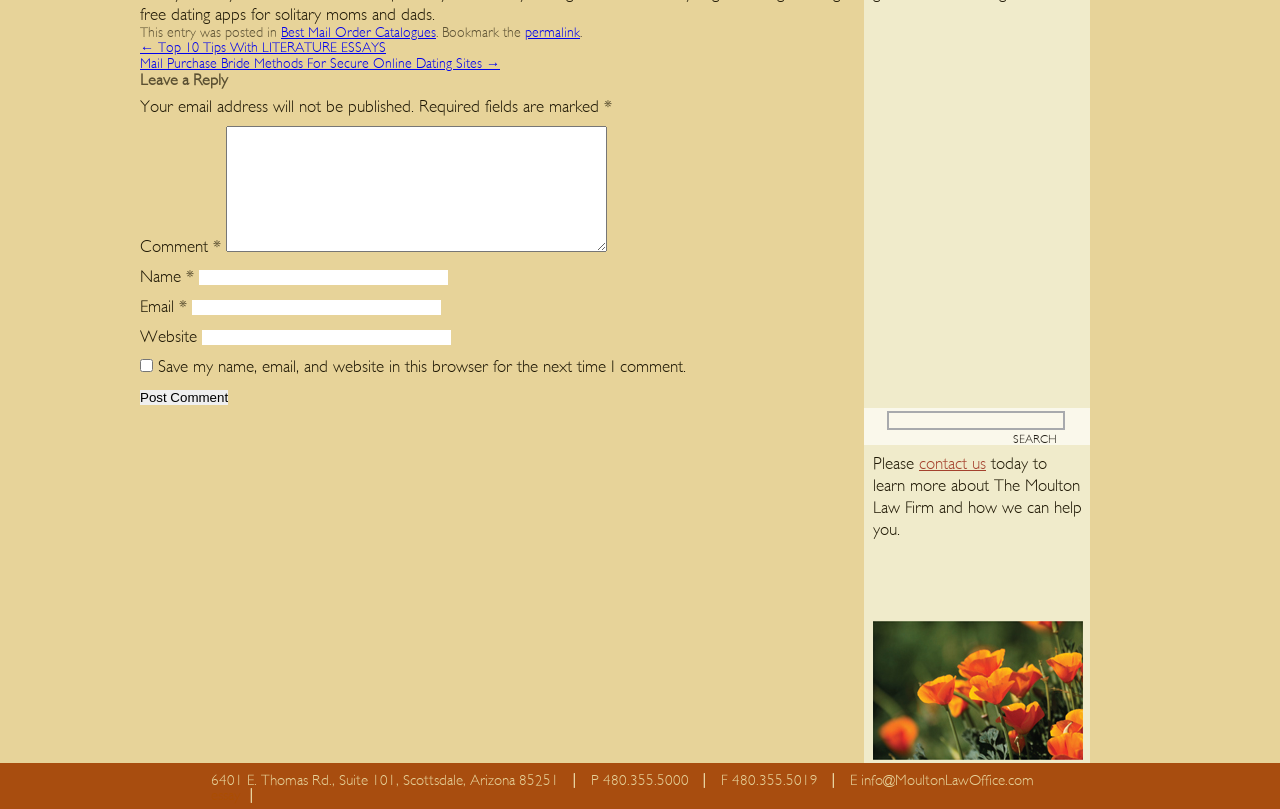Identify the bounding box coordinates of the area that should be clicked in order to complete the given instruction: "Contact us". The bounding box coordinates should be four float numbers between 0 and 1, i.e., [left, top, right, bottom].

[0.718, 0.562, 0.77, 0.583]